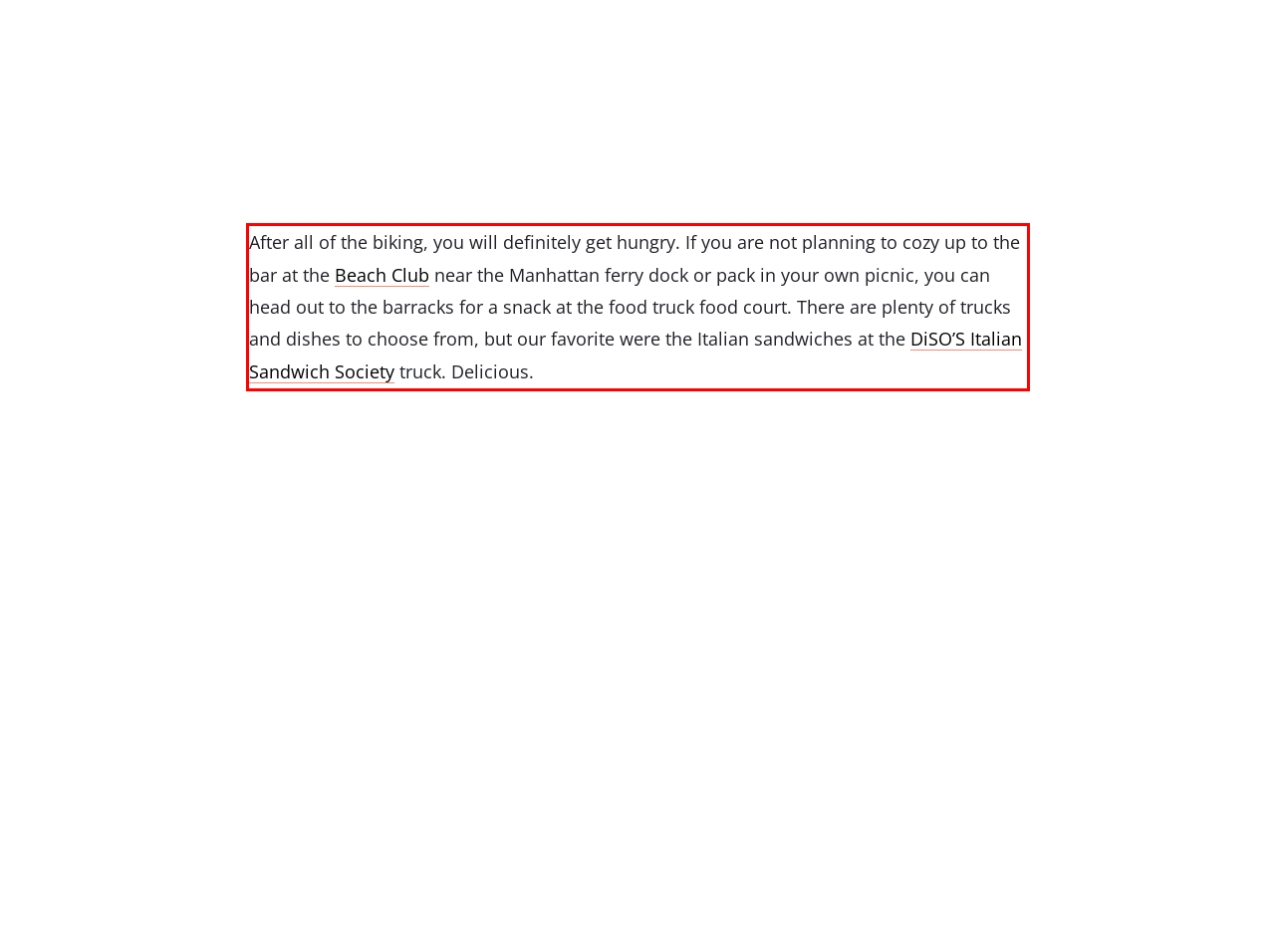Given a screenshot of a webpage, identify the red bounding box and perform OCR to recognize the text within that box.

After all of the biking, you will definitely get hungry. If you are not planning to cozy up to the bar at the Beach Club near the Manhattan ferry dock or pack in your own picnic, you can head out to the barracks for a snack at the food truck food court. There are plenty of trucks and dishes to choose from, but our favorite were the Italian sandwiches at the DiSO’S Italian Sandwich Society truck. Delicious.